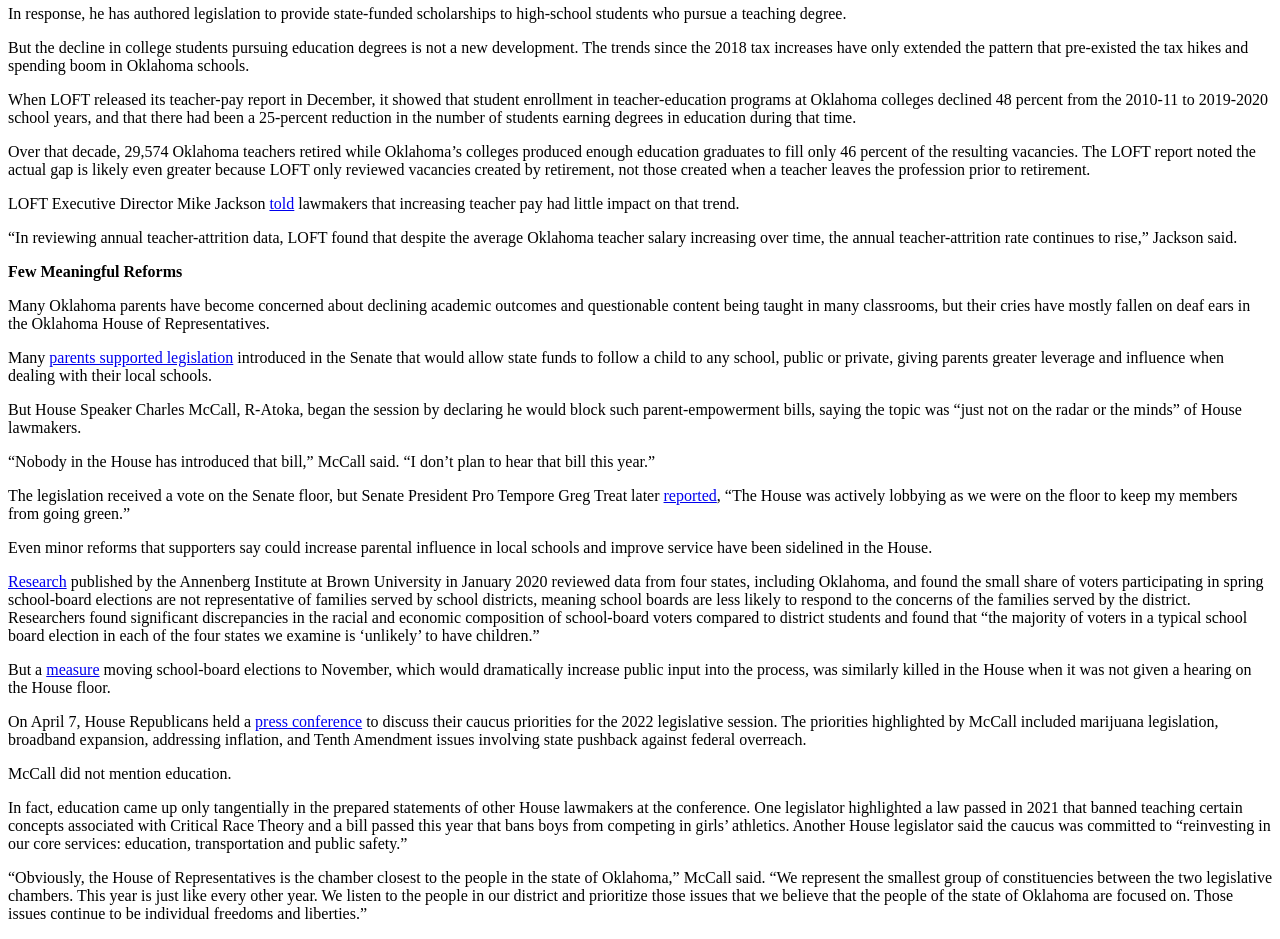Return the bounding box coordinates of the UI element that corresponds to this description: "told". The coordinates must be given as four float numbers in the range of 0 and 1, [left, top, right, bottom].

[0.21, 0.207, 0.23, 0.226]